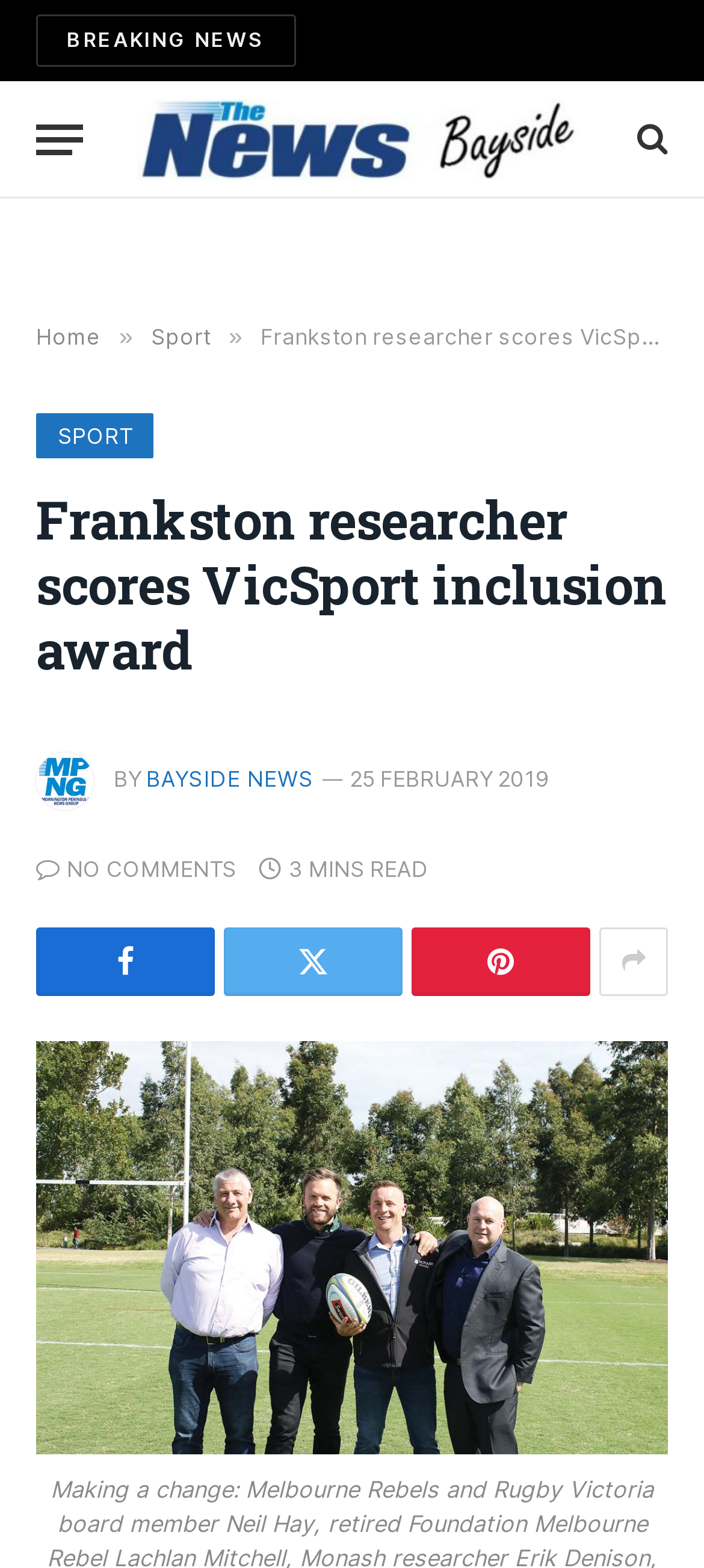Give a short answer using one word or phrase for the question:
What is the date of the article?

25 FEBRUARY 2019